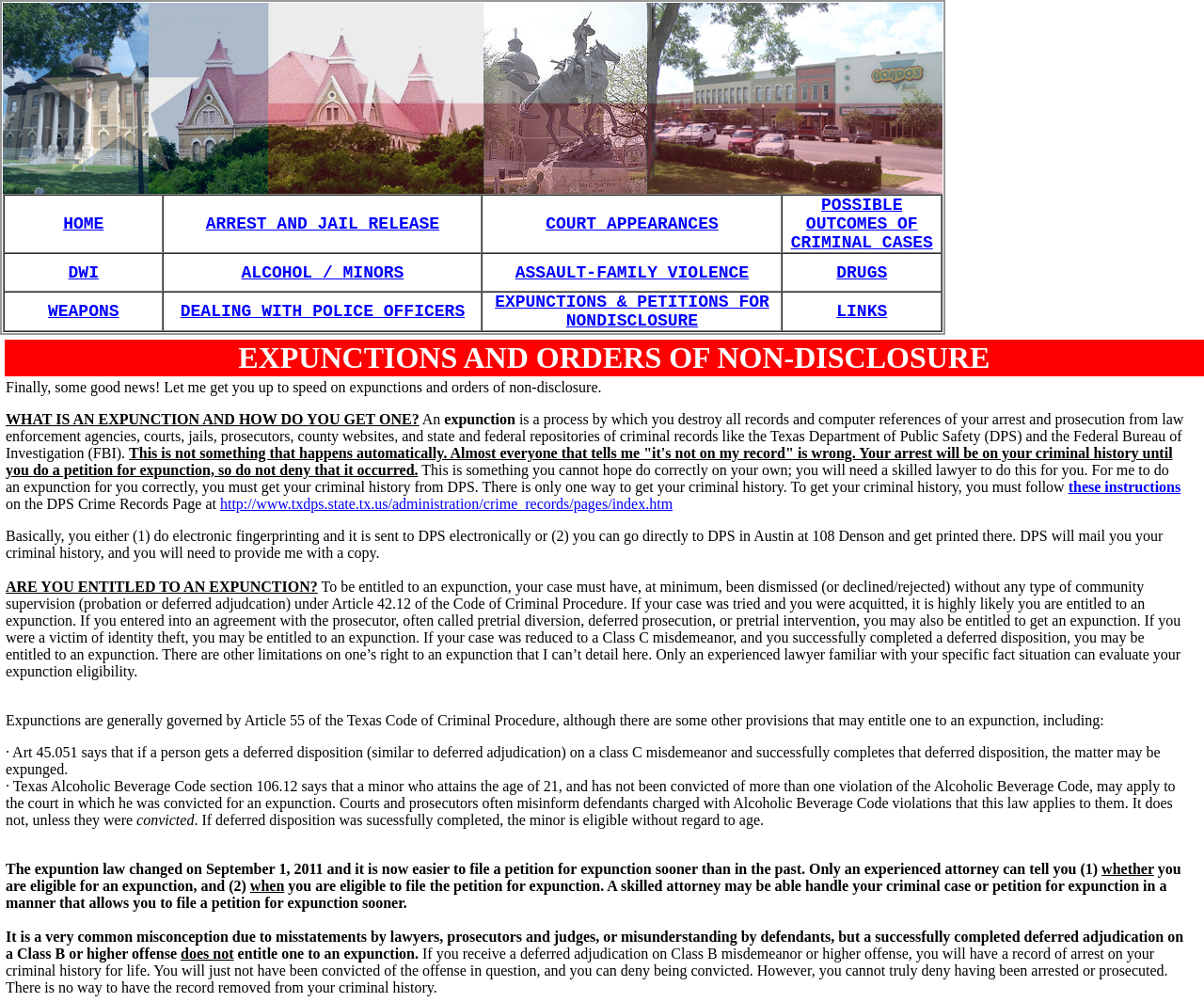Locate the coordinates of the bounding box for the clickable region that fulfills this instruction: "Click on HOME".

[0.052, 0.214, 0.086, 0.233]